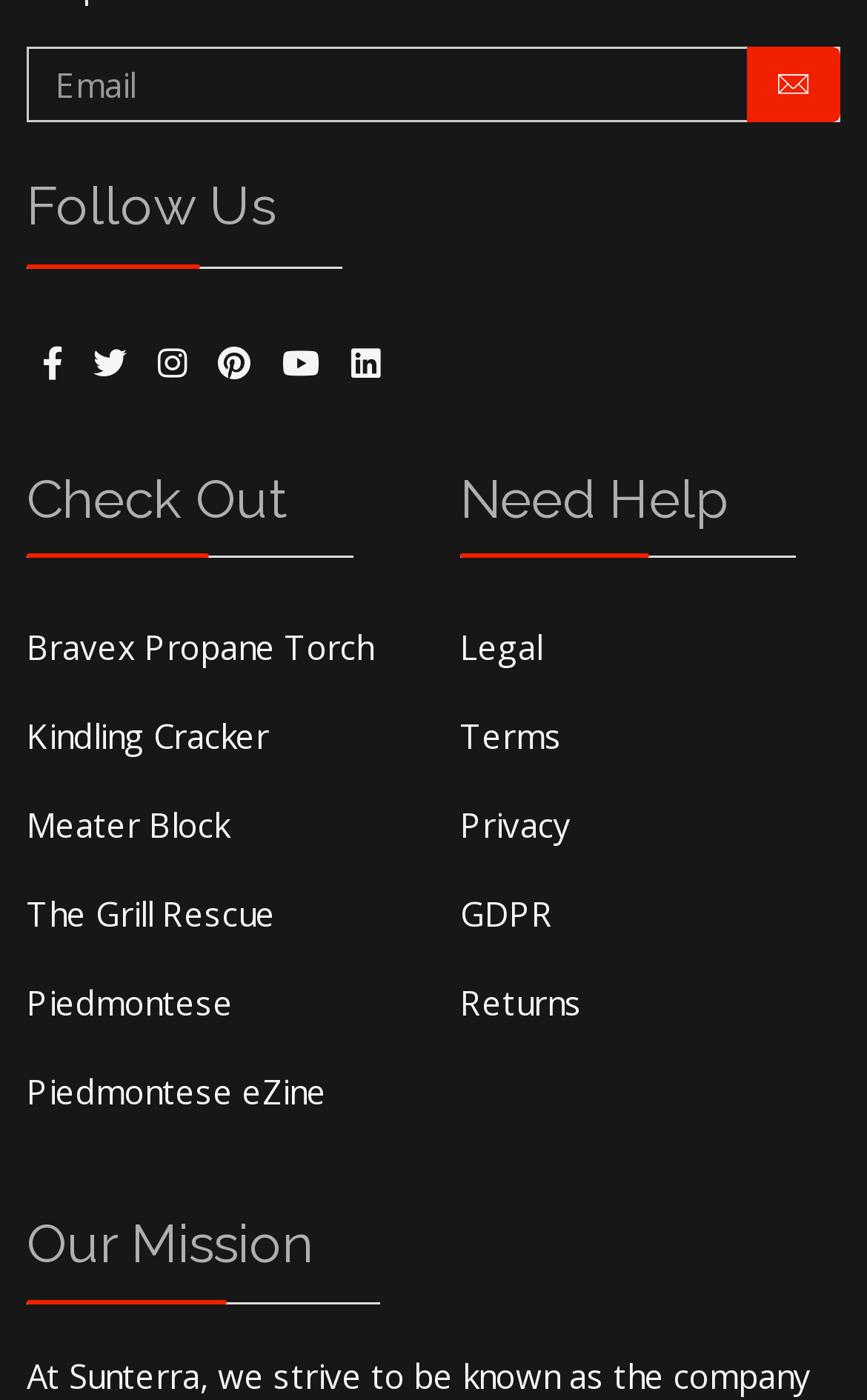Determine the bounding box coordinates for the clickable element to execute this instruction: "Subscribe to newsletter". Provide the coordinates as four float numbers between 0 and 1, i.e., [left, top, right, bottom].

[0.862, 0.034, 0.958, 0.088]